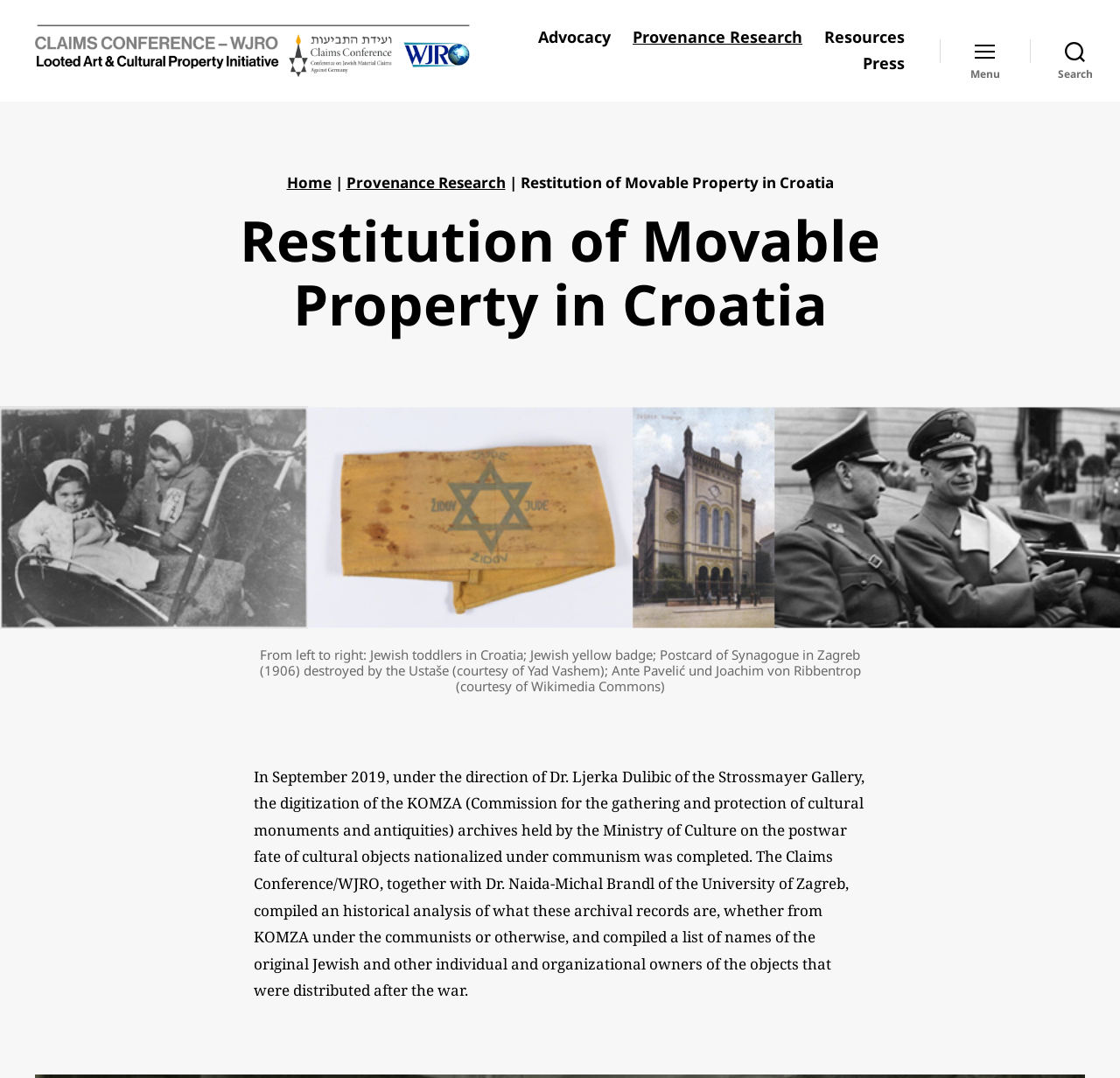Please find the bounding box coordinates for the clickable element needed to perform this instruction: "Search for something".

[0.92, 0.034, 1.0, 0.07]